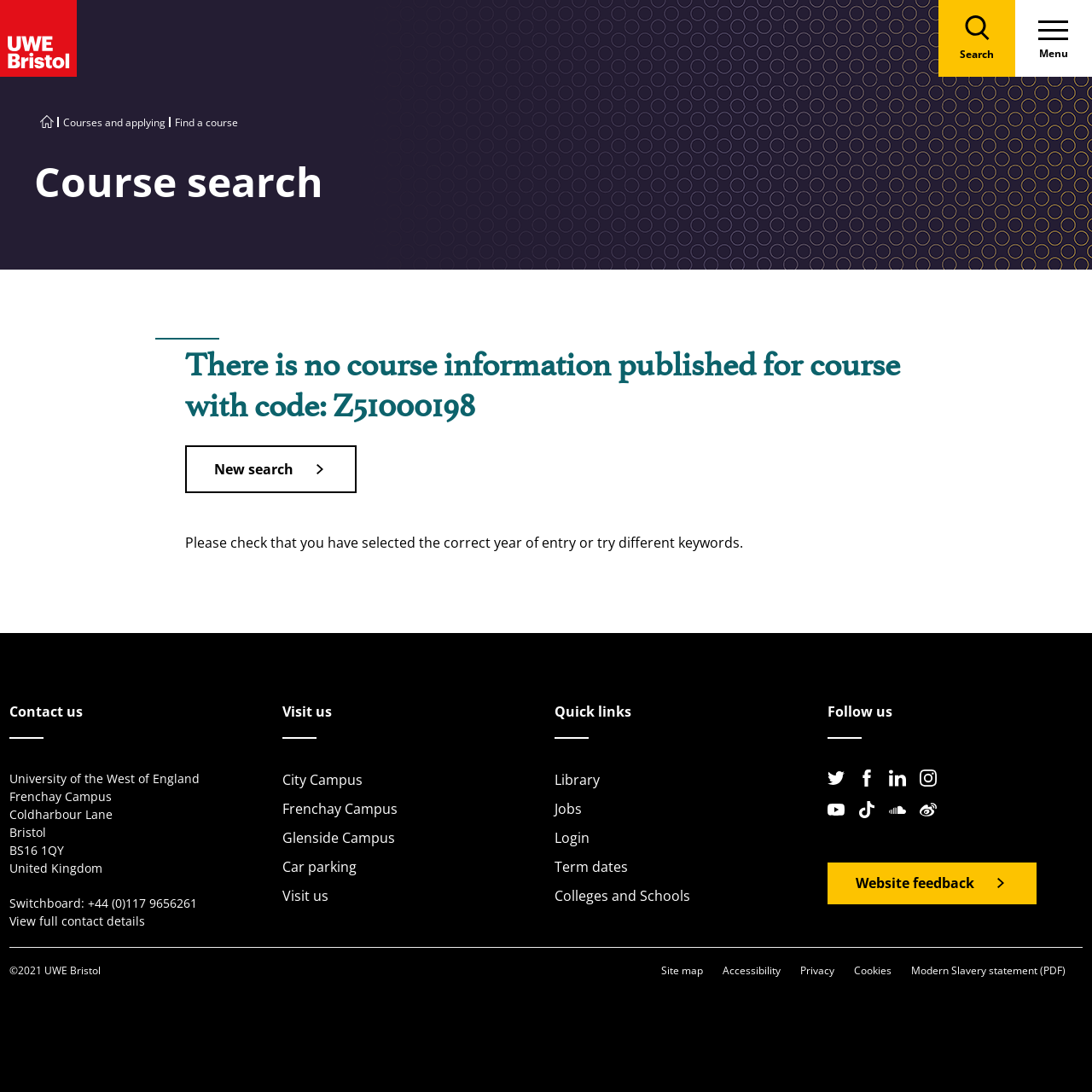Please specify the bounding box coordinates of the area that should be clicked to accomplish the following instruction: "New search". The coordinates should consist of four float numbers between 0 and 1, i.e., [left, top, right, bottom].

[0.169, 0.408, 0.326, 0.452]